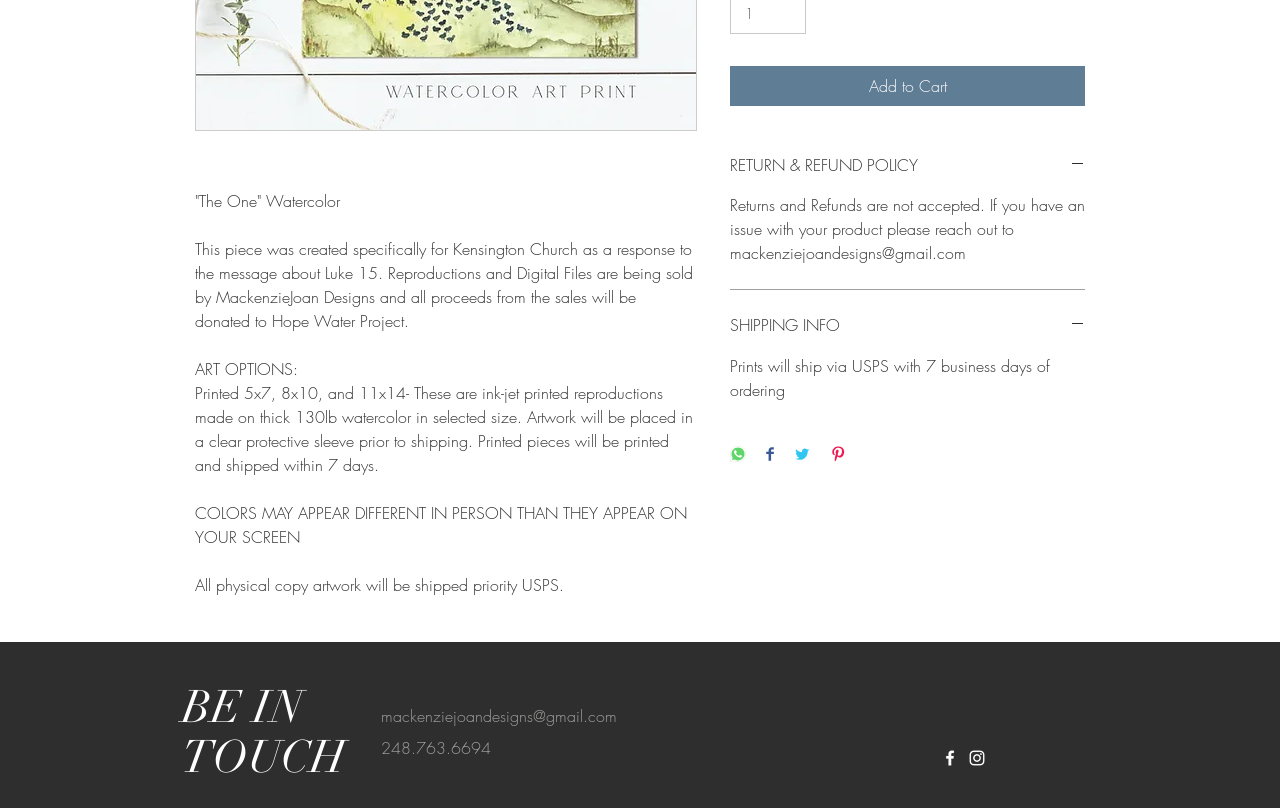Using the description: "RETURN & REFUND POLICY", identify the bounding box of the corresponding UI element in the screenshot.

[0.57, 0.19, 0.848, 0.218]